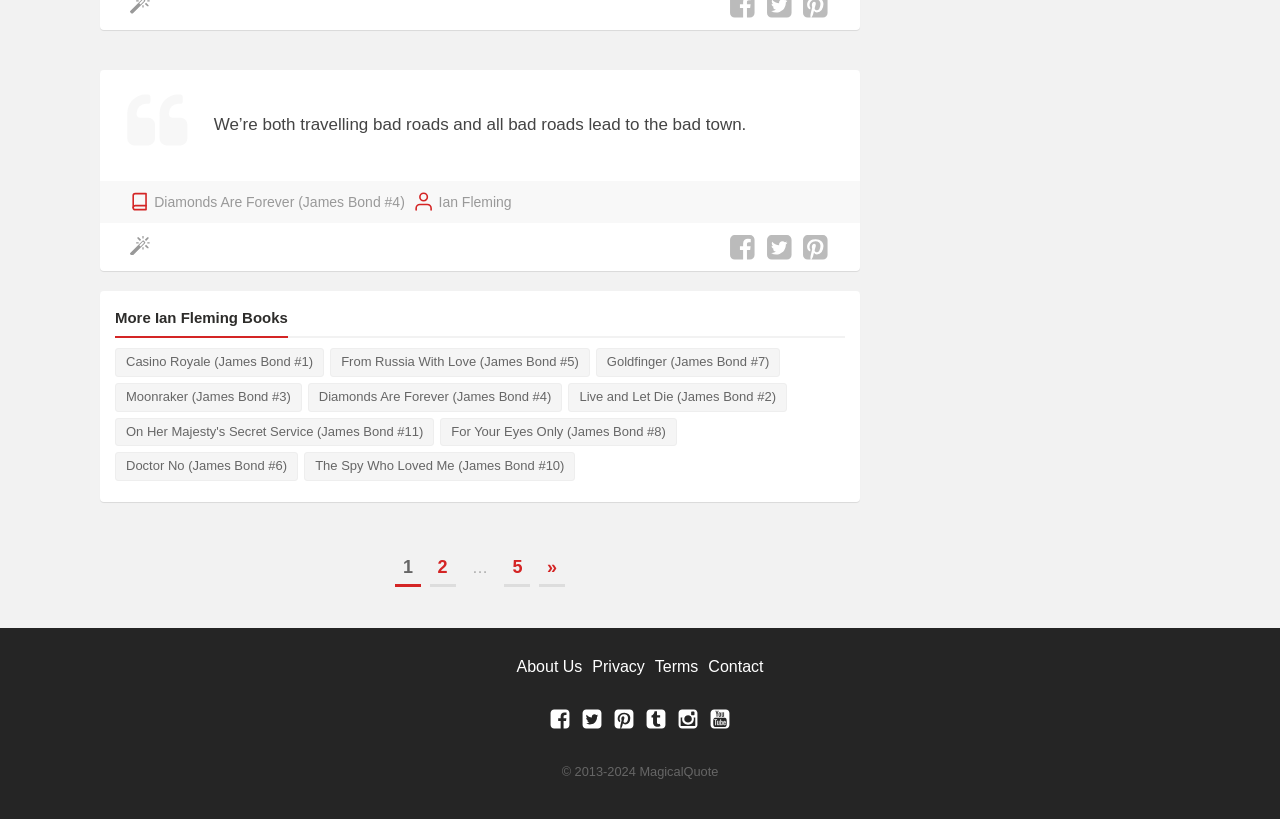Can you find the bounding box coordinates of the area I should click to execute the following instruction: "Contact us"?

[0.553, 0.803, 0.596, 0.824]